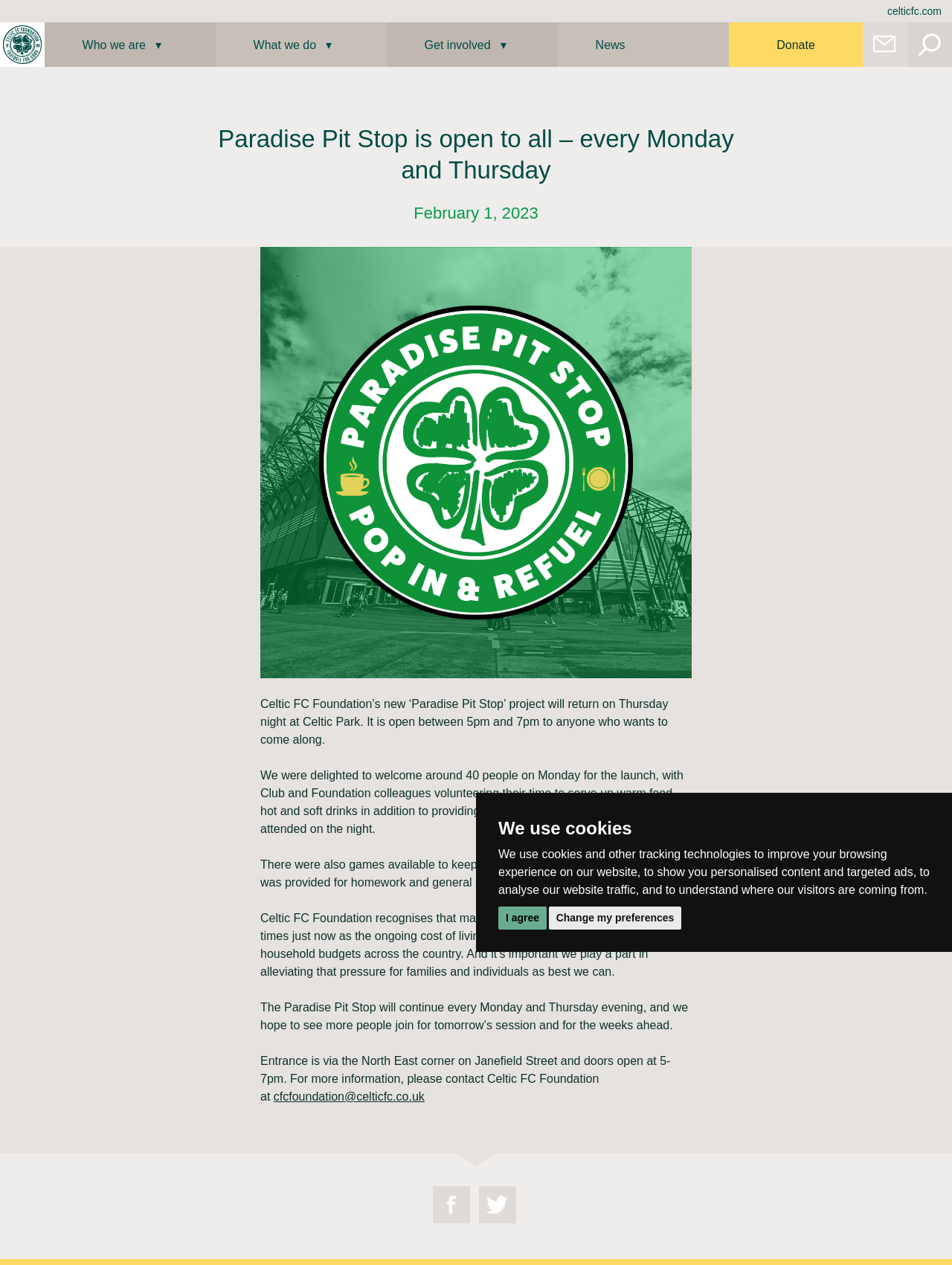Identify the bounding box coordinates of the clickable region to carry out the given instruction: "Donate to Celtic FC Foundation".

[0.766, 0.018, 0.906, 0.053]